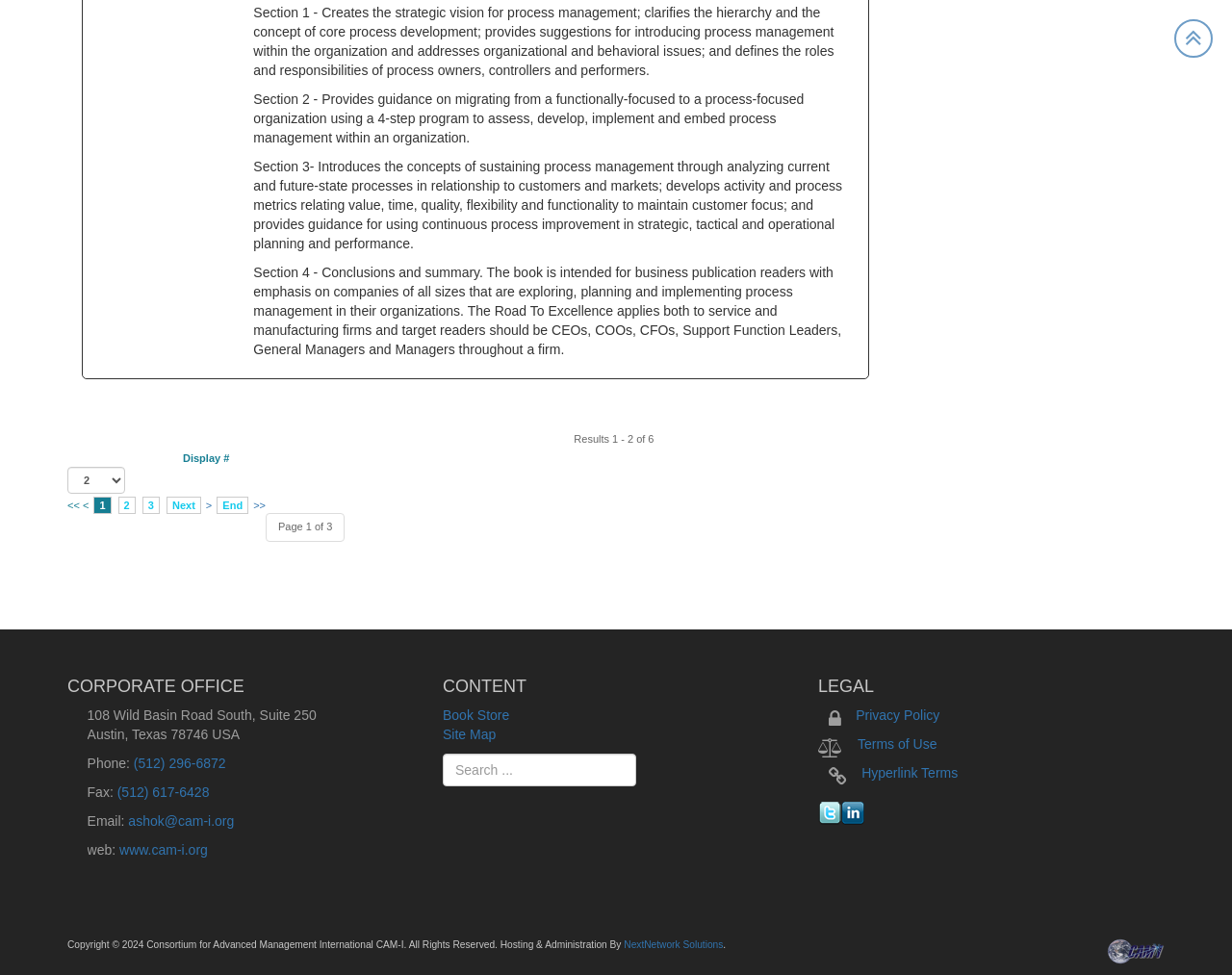Please locate the clickable area by providing the bounding box coordinates to follow this instruction: "Explore 'Artefacts' section".

None